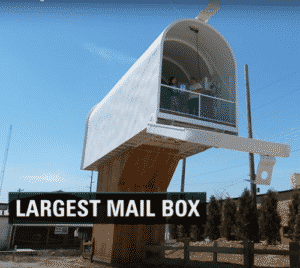What is the material of the frame supporting the mailbox?
Carefully examine the image and provide a detailed answer to the question.

According to the caption, the mailbox is 'positioned prominently against a clear blue sky' and 'below, a sturdy wooden frame supports the mailbox', indicating that the frame is made of wood.